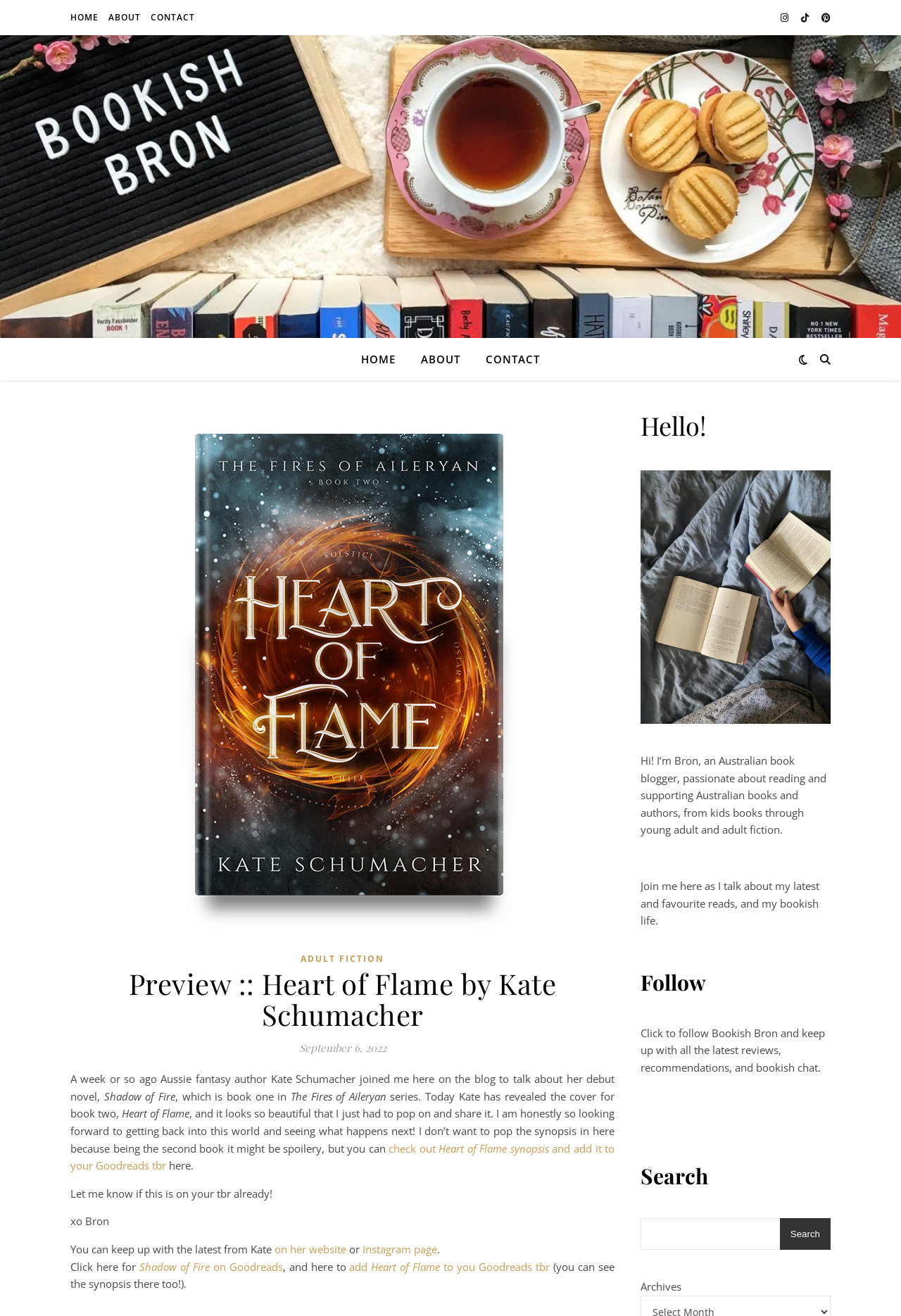Generate a thorough caption that explains the contents of the webpage.

This webpage is a blog post about a book, specifically the cover reveal of "Heart of Flame" by Kate Schumacher. At the top of the page, there are three social media links and a navigation menu with links to "HOME", "ABOUT", and "CONTACT". Below the navigation menu, there is a table with three more links to "HOME", "ABOUT", and "CONTACT".

The main content of the page is a blog post with a heading "Preview :: Heart of Flame by Kate Schumacher - Bookish Bron". The post starts with a brief introduction to the author and her debut novel, "Shadow of Fire", which is the first book in "The Fires of Aileryan" series. The author, Kate Schumacher, has revealed the cover of the second book, "Heart of Flame", which is described as beautiful.

The post continues with a brief summary of the book and an invitation to check out the synopsis on Goodreads. There are also links to the author's website and Instagram page. At the bottom of the post, there are links to add "Shadow of Fire" and "Heart of Flame" to Goodreads.

On the right side of the page, there is a sidebar with a heading "Hello!" and a brief introduction to the blogger, Bron, who is an Australian book blogger passionate about reading and supporting Australian books and authors. Below the introduction, there is a figure, likely a profile picture. Further down, there are headings for "Follow" and "Search", with a follow button and a search box, respectively. At the very bottom, there is a link to "Archives".